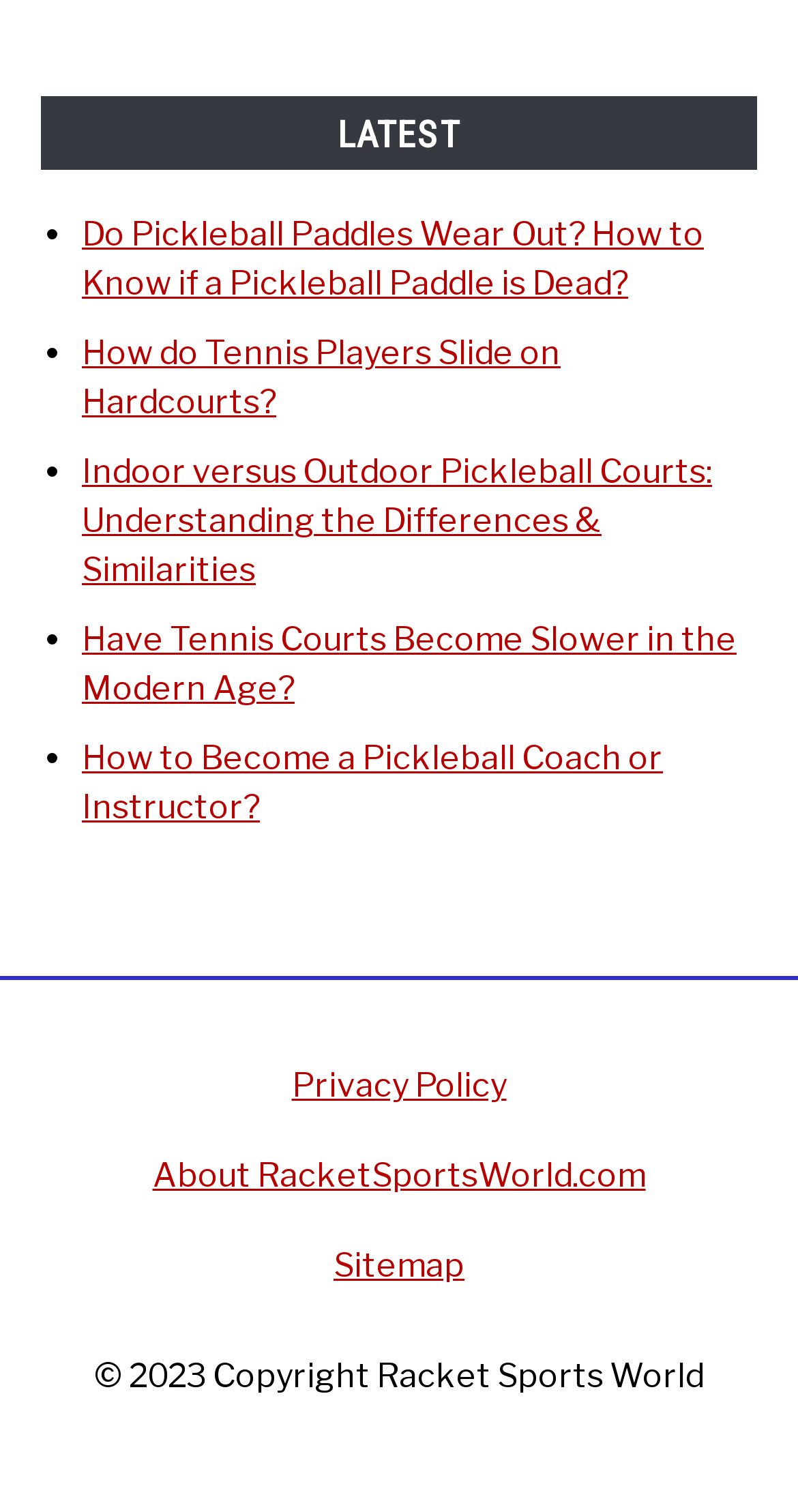Find and specify the bounding box coordinates that correspond to the clickable region for the instruction: "Go to 'Sitemap'".

[0.418, 0.825, 0.582, 0.85]